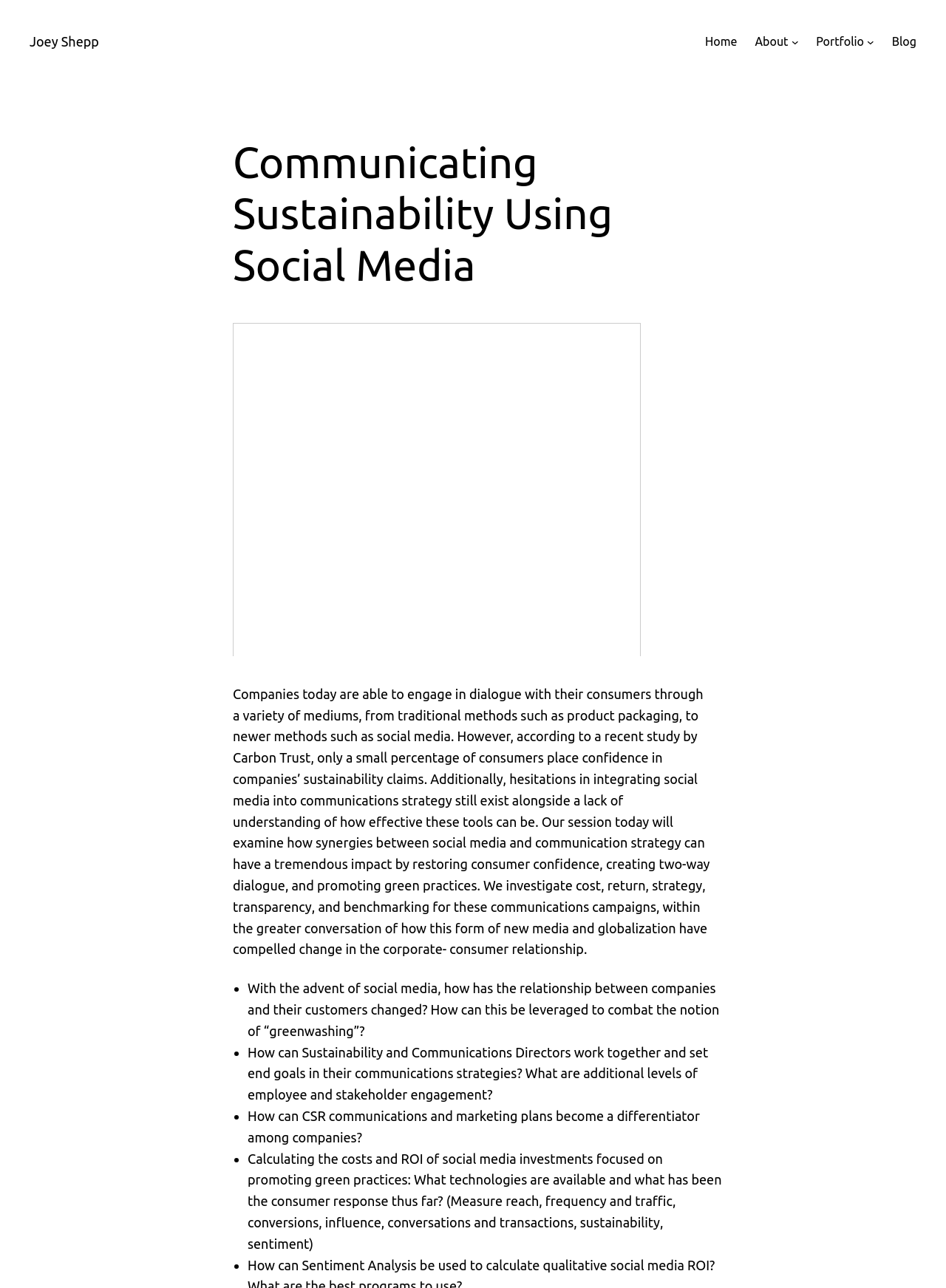Predict the bounding box of the UI element based on this description: "Women's Issues".

None